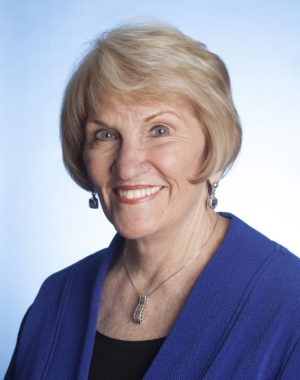What is the woman wearing over her black top?
Please give a detailed answer to the question using the information shown in the image.

According to the caption, the woman is wearing a 'vibrant blue cardigan over a black top', which answers this question.